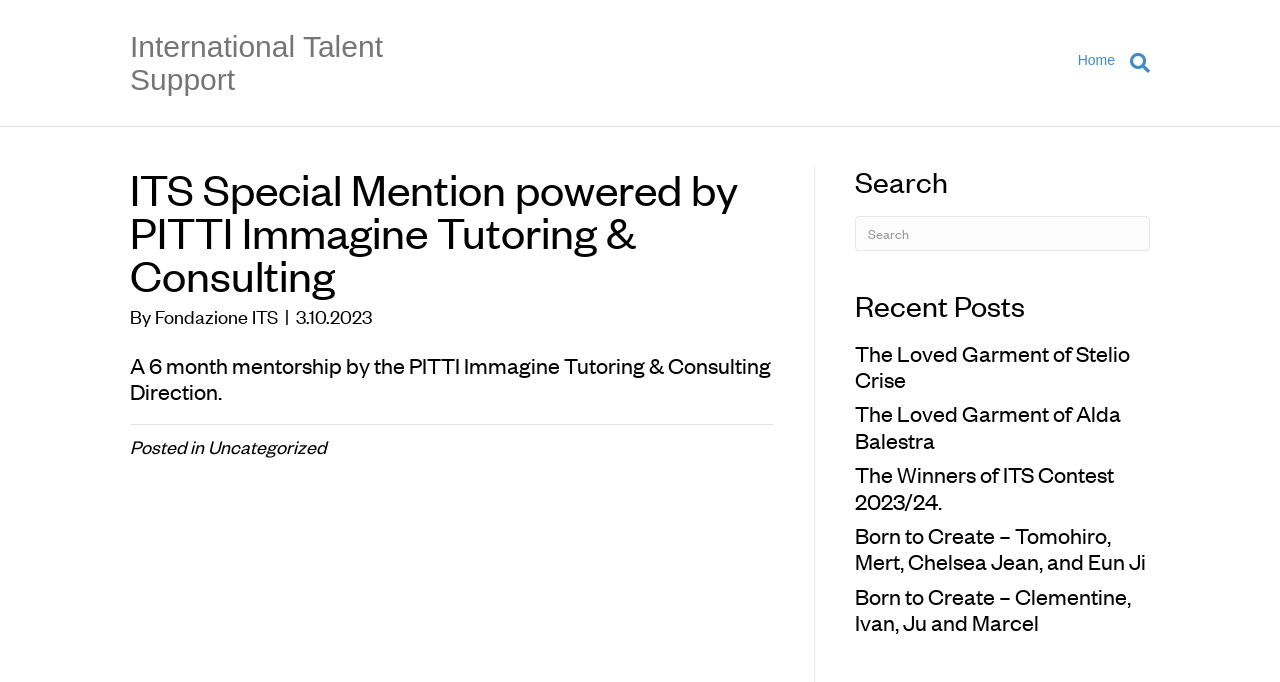Locate the bounding box coordinates of the element I should click to achieve the following instruction: "Explore the Recent Posts section".

[0.668, 0.426, 0.898, 0.469]